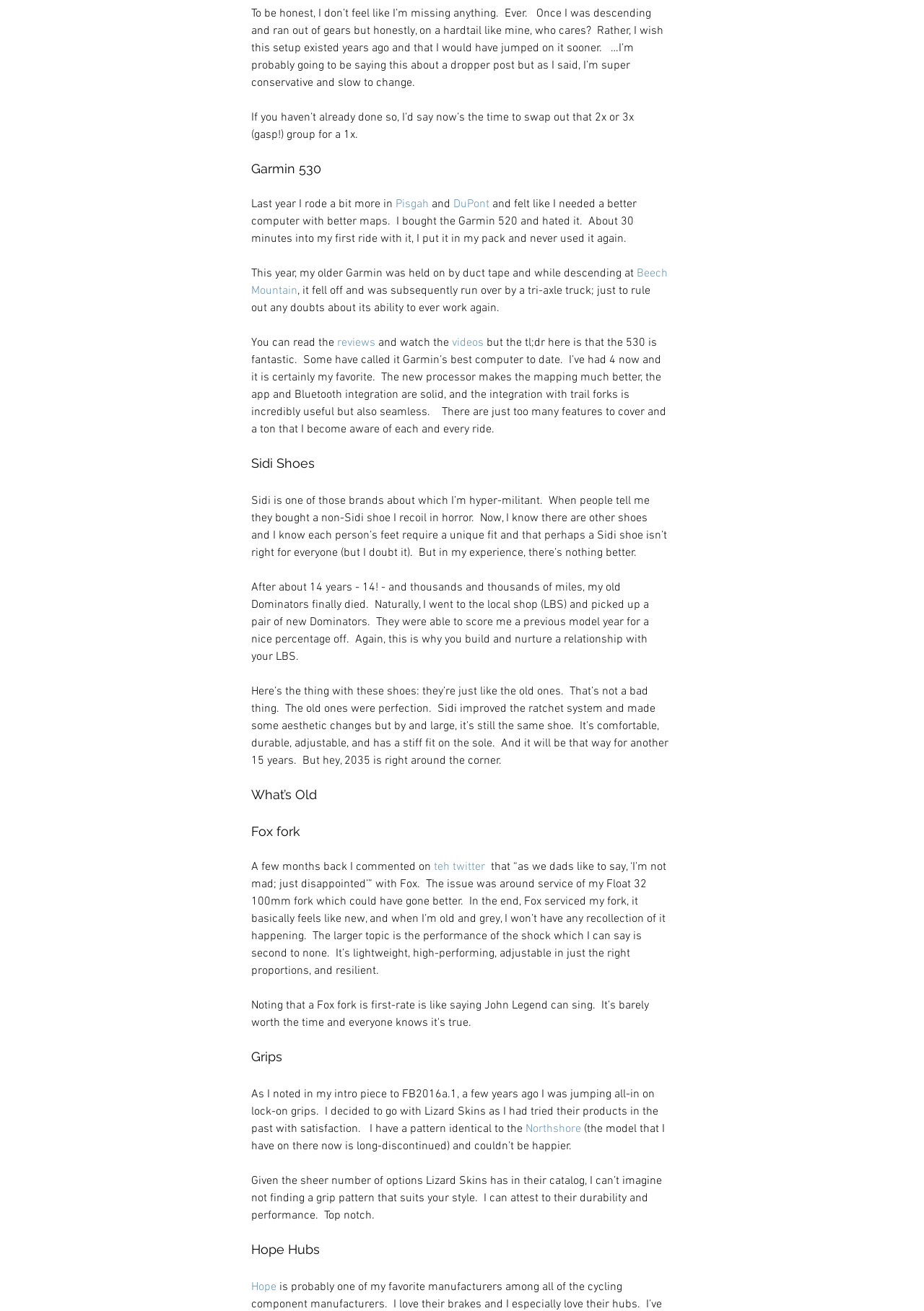Please locate the bounding box coordinates of the element that should be clicked to complete the given instruction: "Send an email to info@irsvietnam.com".

None